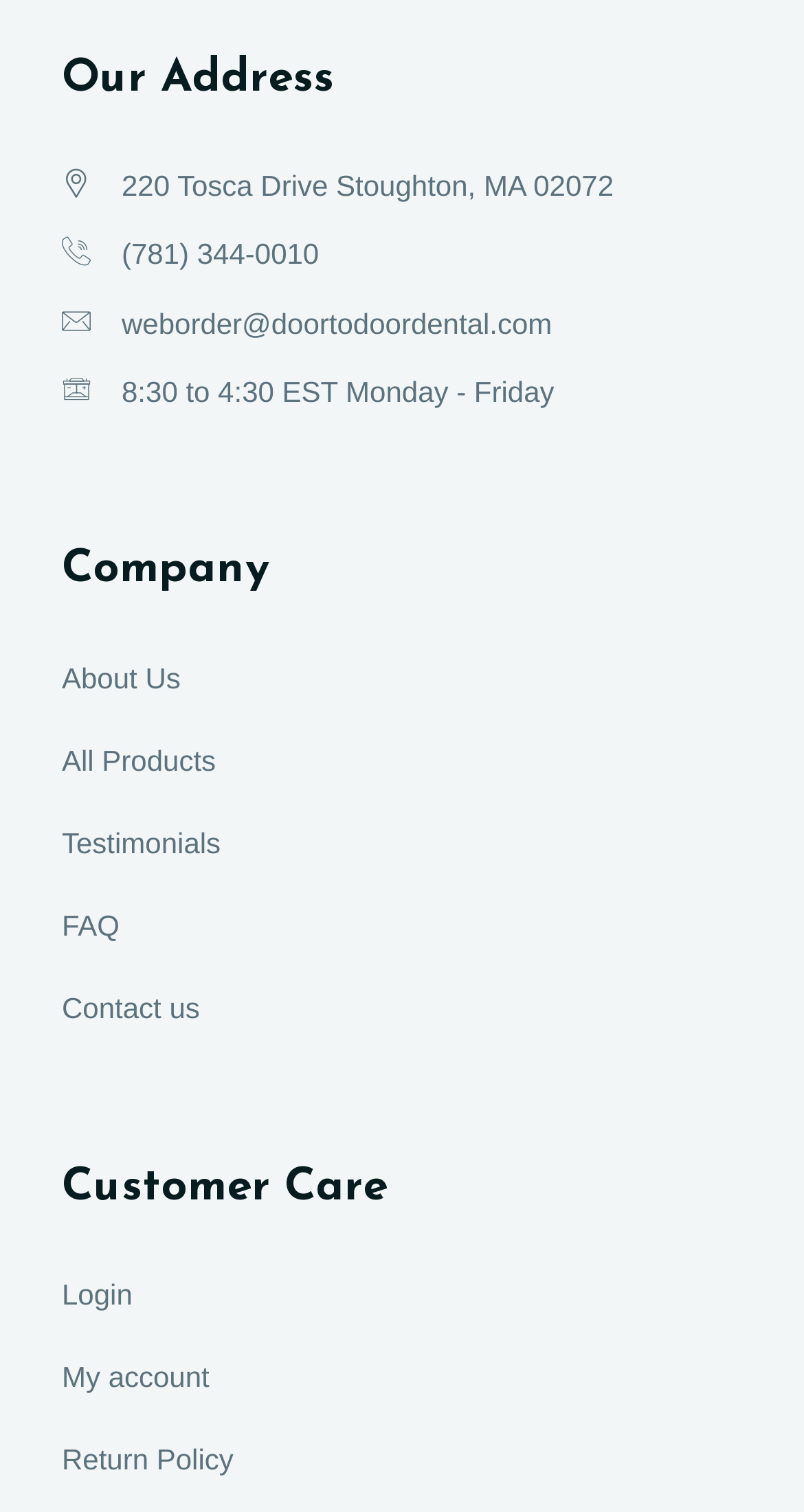What is the company's phone number?
From the screenshot, supply a one-word or short-phrase answer.

(781) 344-0010